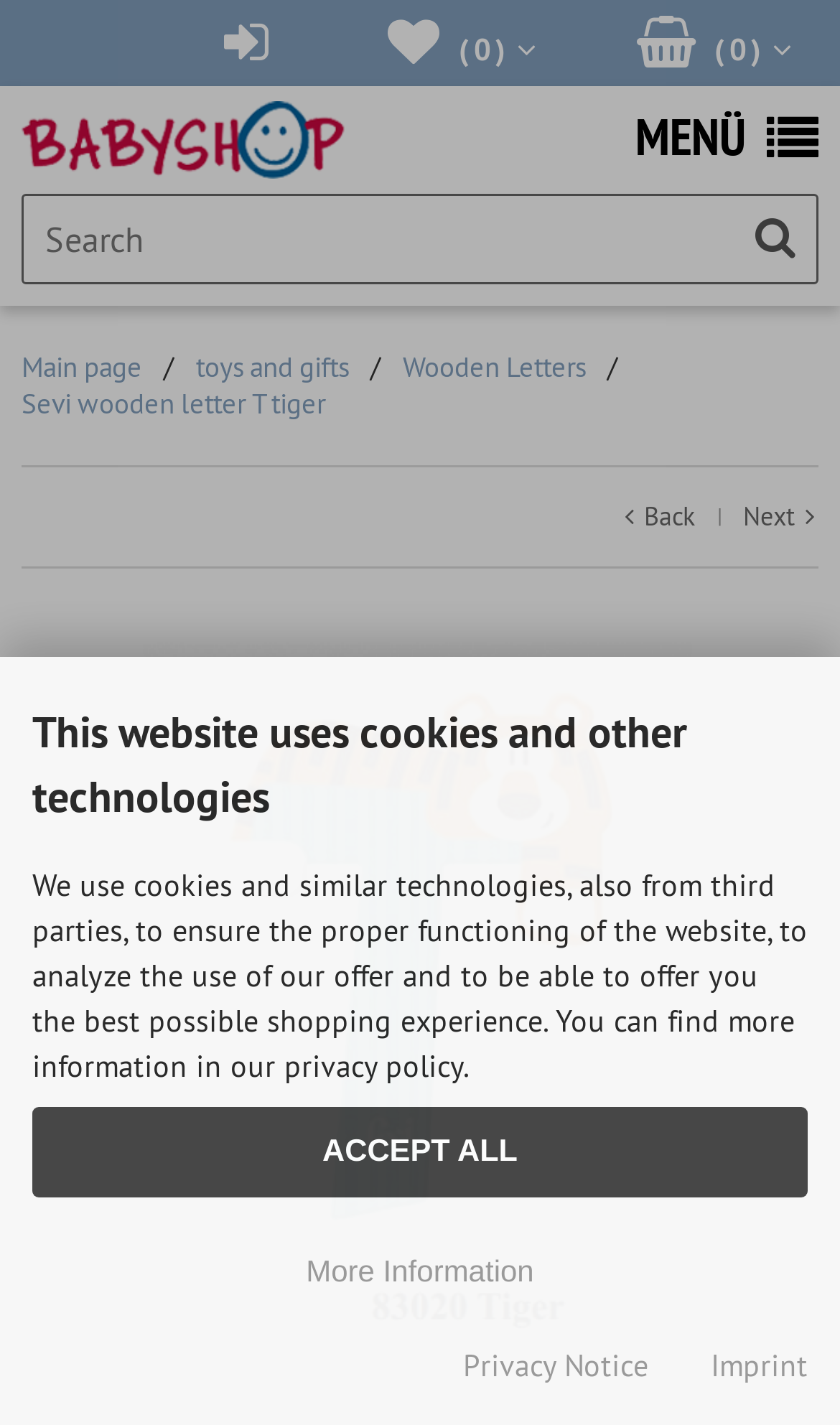Kindly determine the bounding box coordinates of the area that needs to be clicked to fulfill this instruction: "Click on the menu".

[0.61, 0.06, 1.0, 0.136]